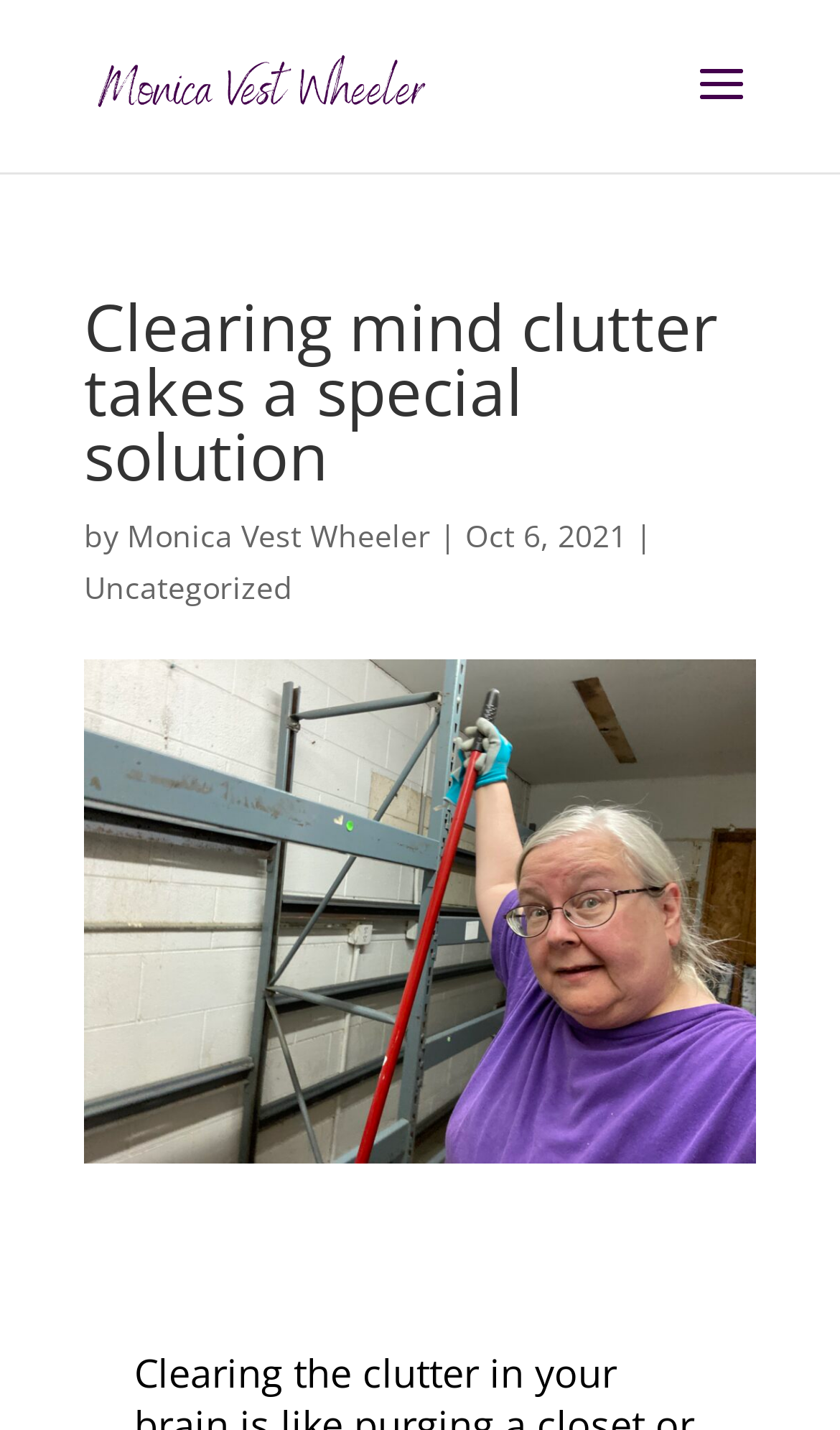Please give a short response to the question using one word or a phrase:
Who is the author of the article?

Monica Vest Wheeler